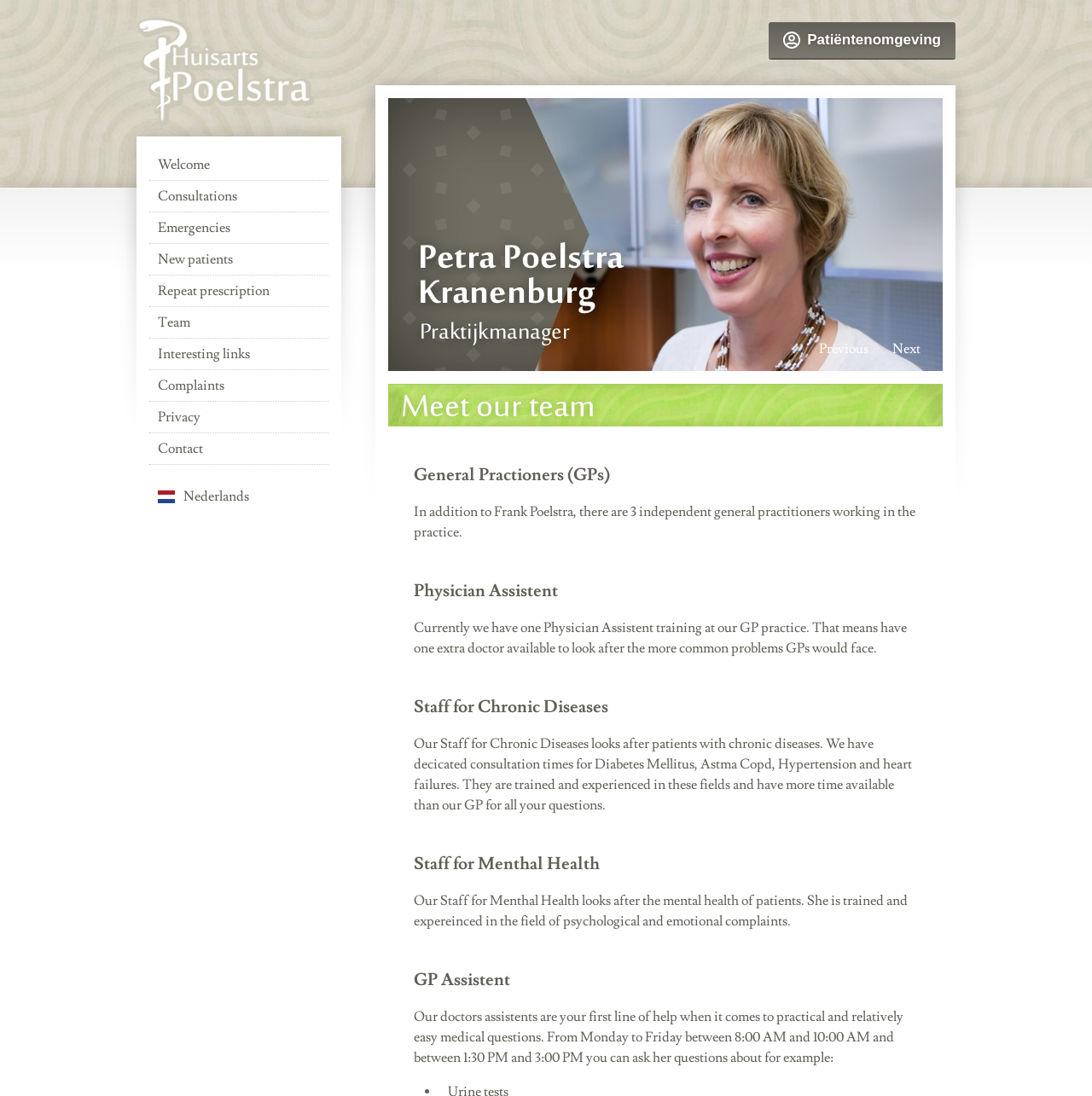Locate the bounding box coordinates of the element I should click to achieve the following instruction: "Click on the 'Home' link".

None